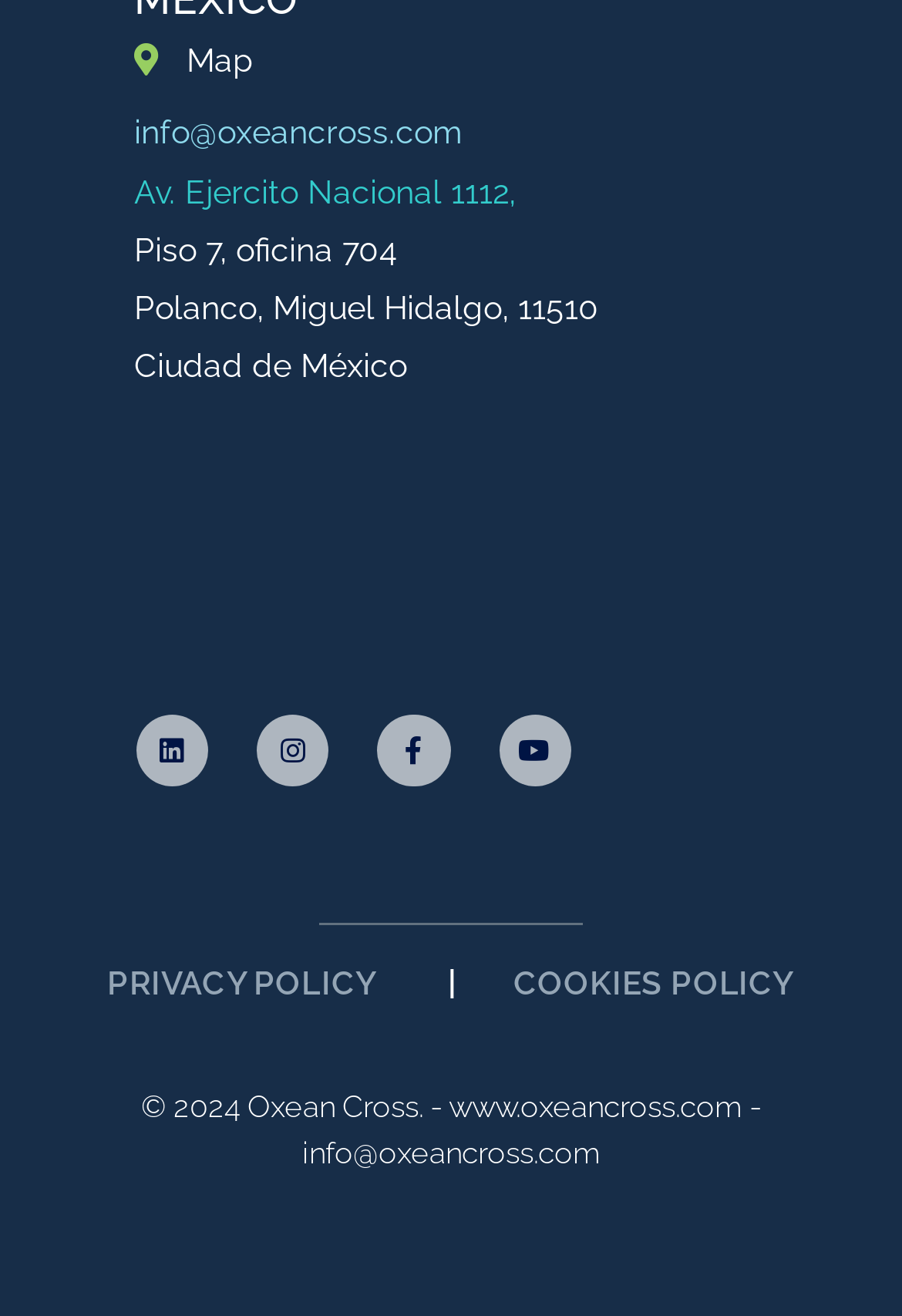Find the bounding box coordinates for the HTML element described in this sentence: "Av. Ejercito Nacional 1112,". Provide the coordinates as four float numbers between 0 and 1, in the format [left, top, right, bottom].

[0.149, 0.132, 0.572, 0.16]